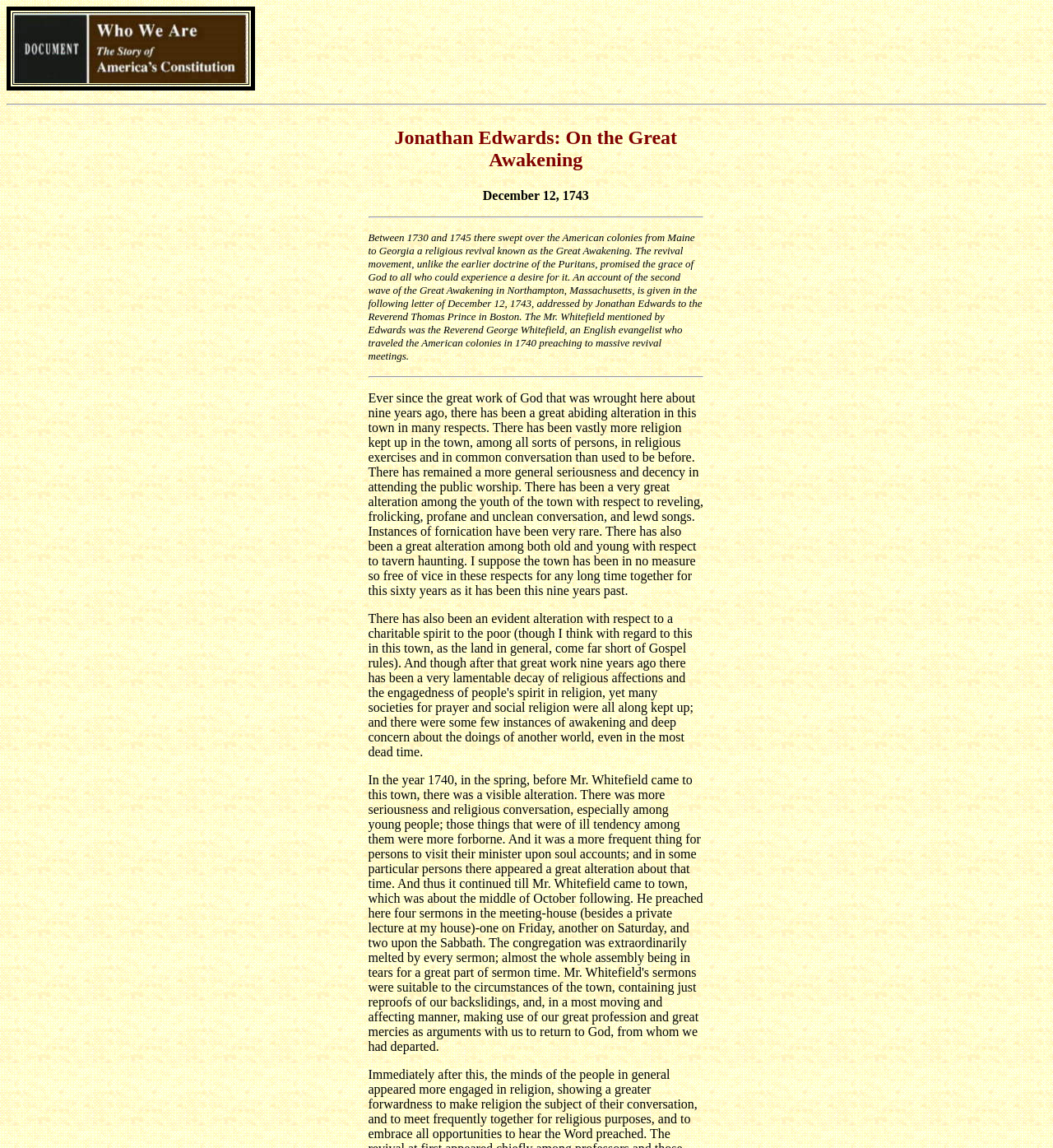What is the tone of the passage?
Using the visual information from the image, give a one-word or short-phrase answer.

Reflective